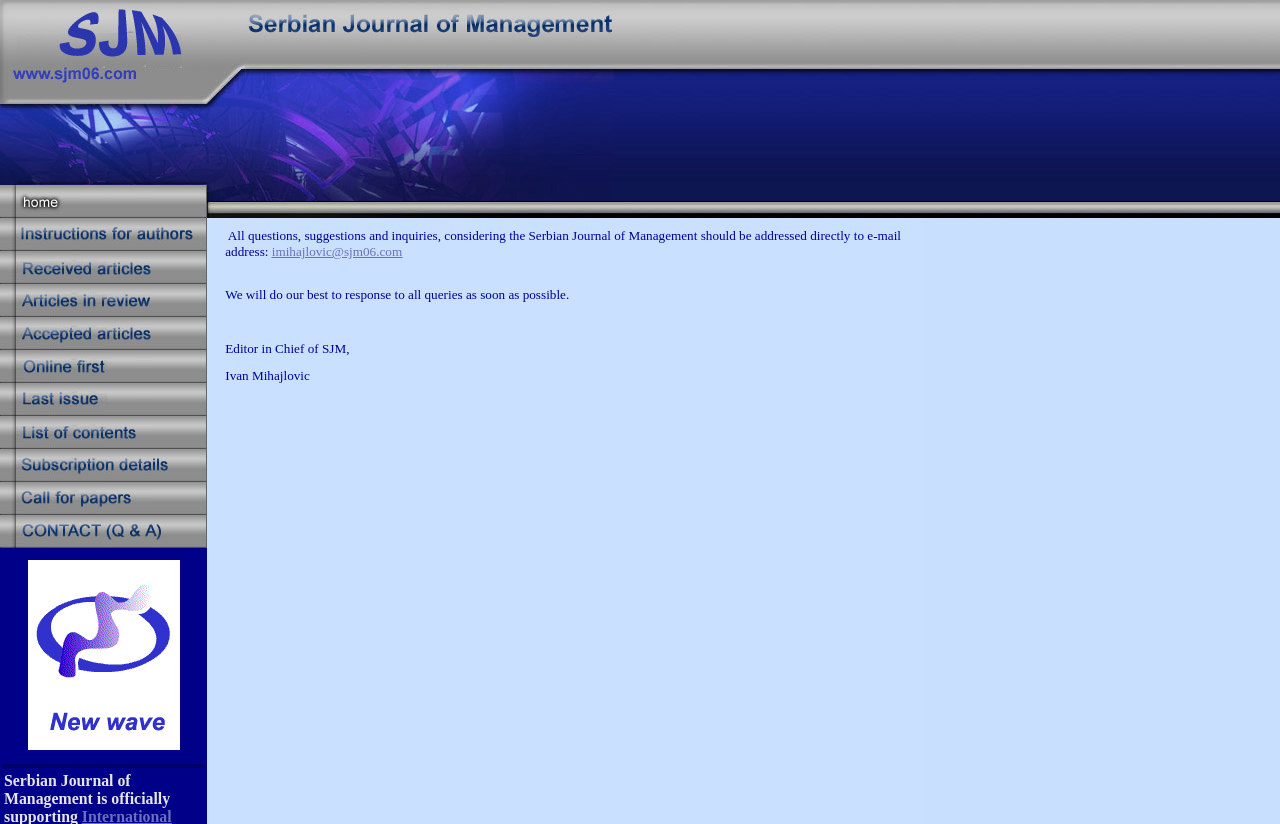What is the function of the links in the third table?
Analyze the image and deliver a detailed answer to the question.

The links in the third table are likely article links, as they are grouped together in a table and have no other descriptive text. This suggests that they are links to individual articles or journal content.